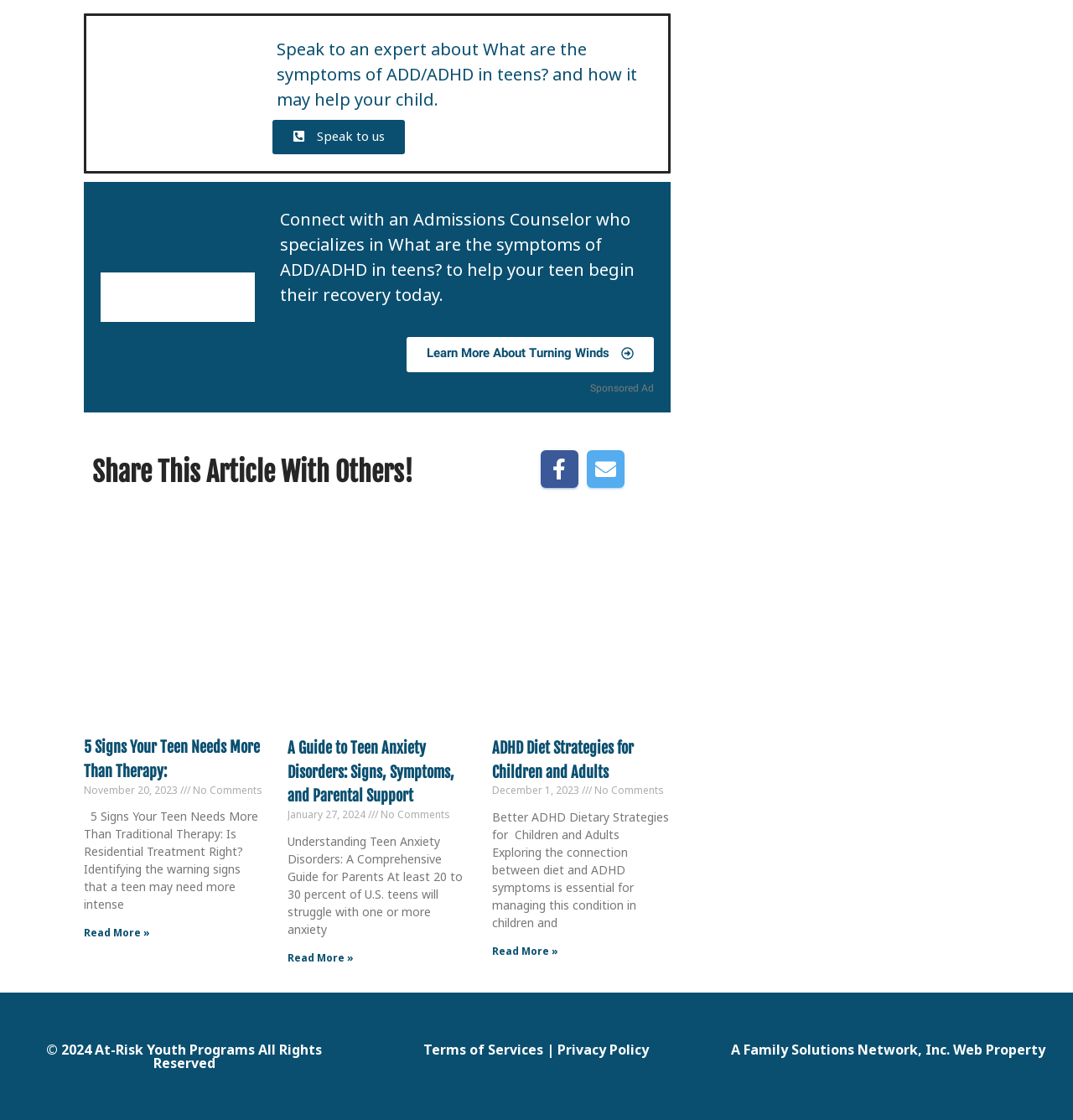Find and specify the bounding box coordinates that correspond to the clickable region for the instruction: "Read more about 5 Signs Your Teen Needs More Than Therapy".

[0.078, 0.826, 0.14, 0.839]